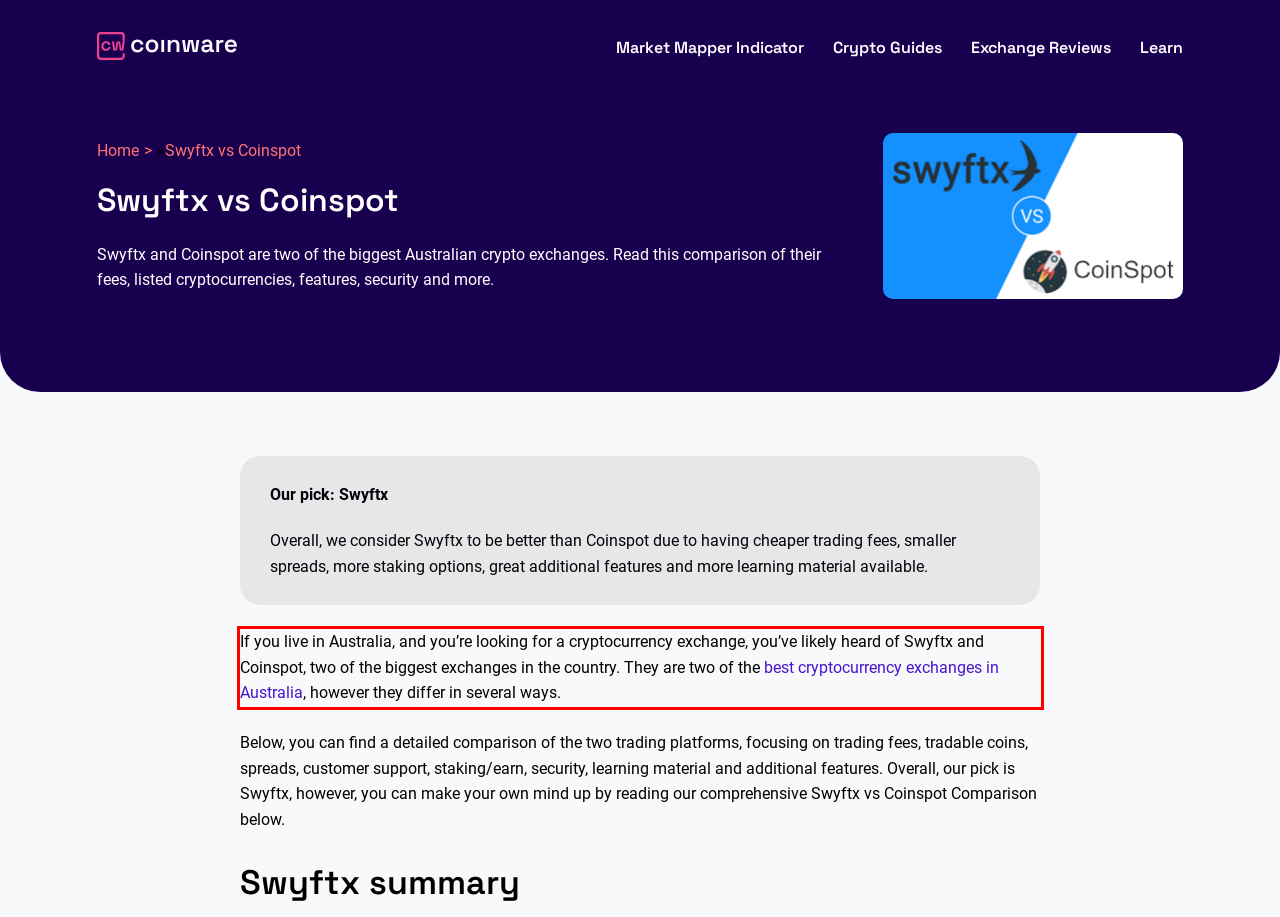Analyze the webpage screenshot and use OCR to recognize the text content in the red bounding box.

If you live in Australia, and you’re looking for a cryptocurrency exchange, you’ve likely heard of Swyftx and Coinspot, two of the biggest exchanges in the country. They are two of the best cryptocurrency exchanges in Australia, however they differ in several ways.